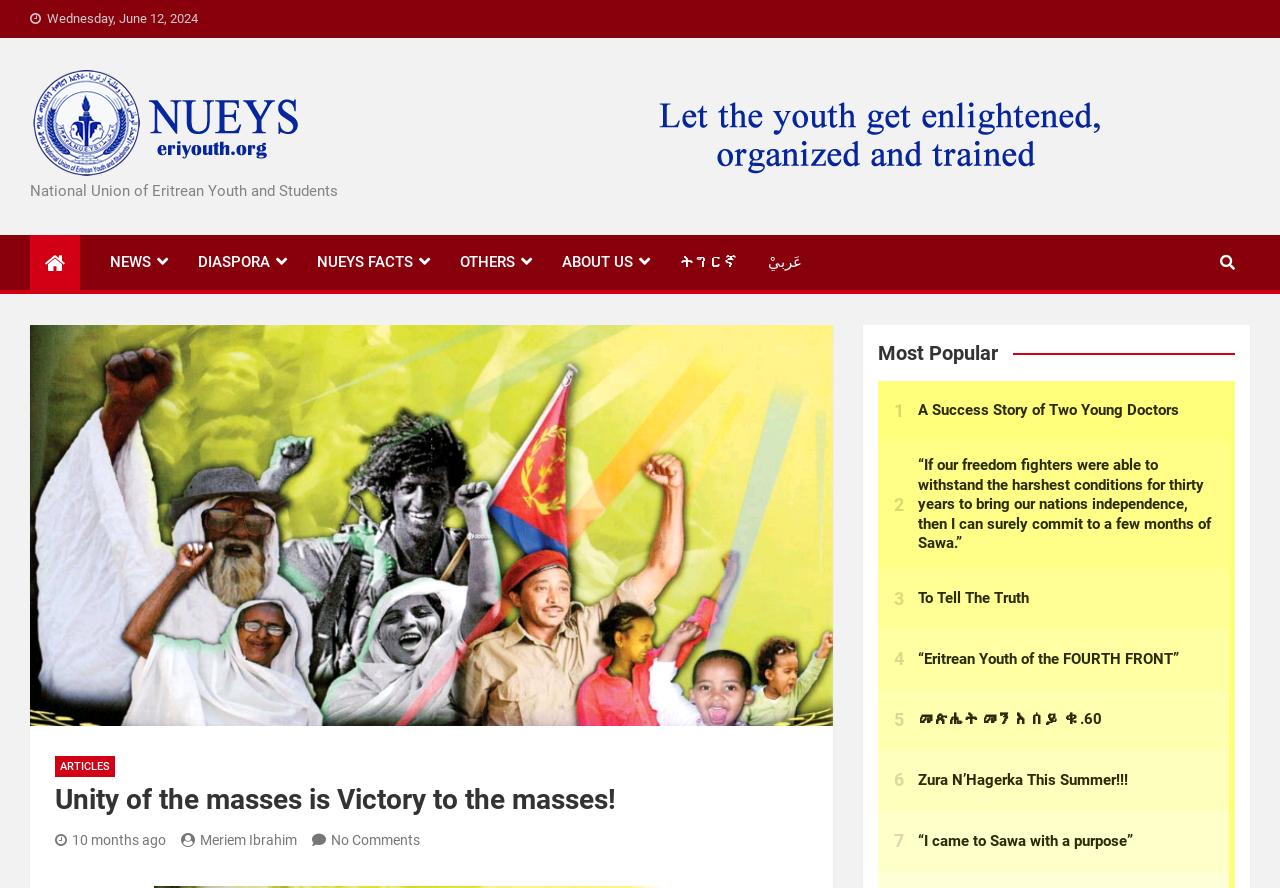Find the bounding box coordinates of the clickable region needed to perform the following instruction: "Read the article 'A Success Story of Two Young Doctors'". The coordinates should be provided as four float numbers between 0 and 1, i.e., [left, top, right, bottom].

[0.717, 0.452, 0.921, 0.474]